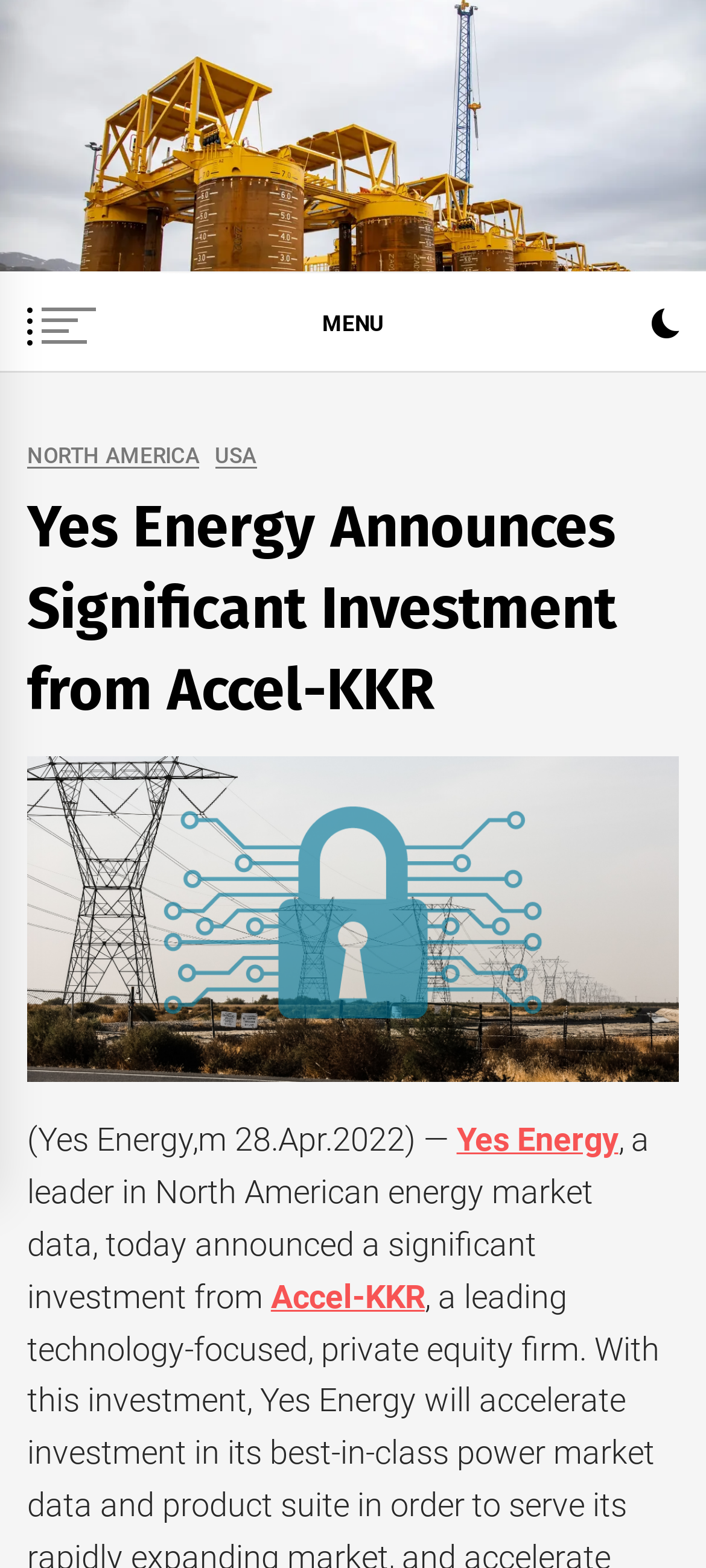Extract the bounding box of the UI element described as: "1".

[0.218, 0.815, 0.269, 0.827]